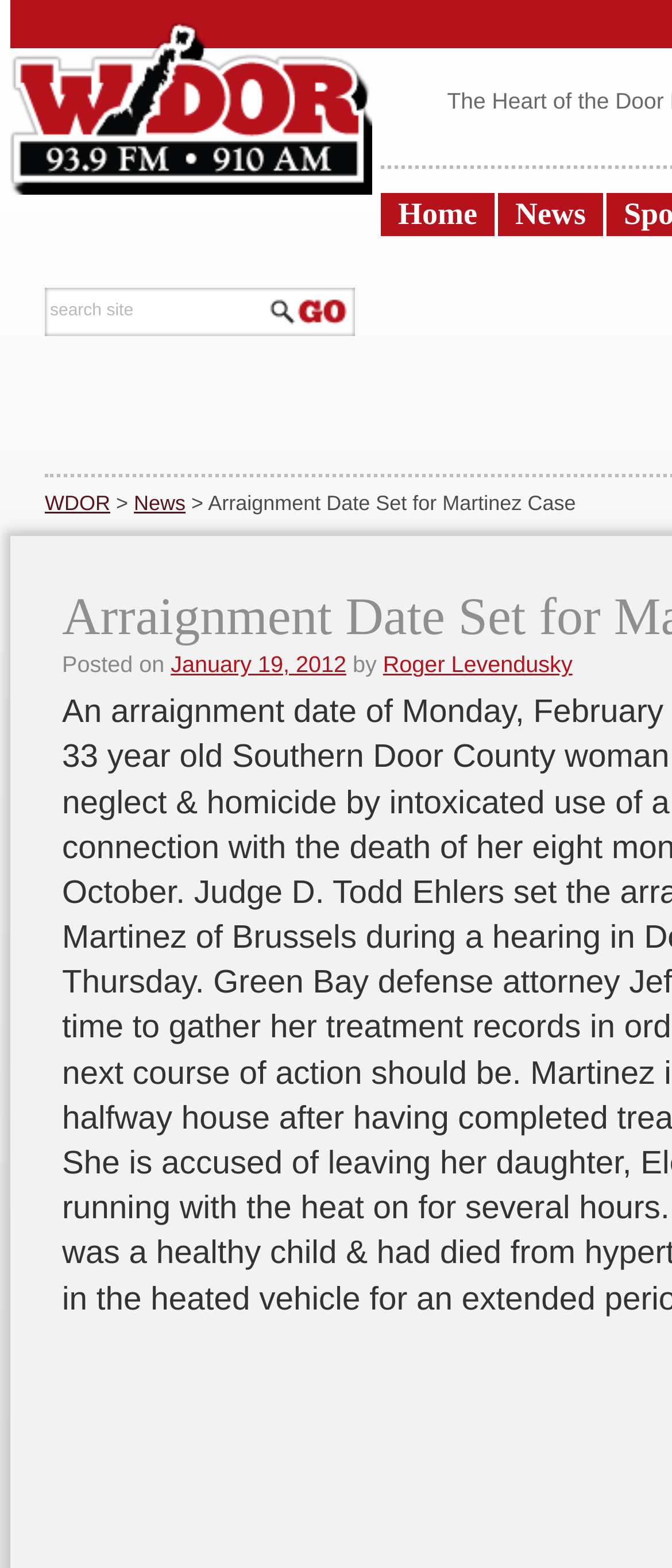Who is the author of the news article?
Please provide a single word or phrase as your answer based on the screenshot.

Roger Levendusky